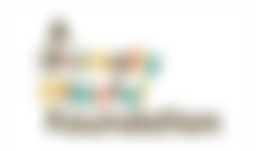Could you please study the image and provide a detailed answer to the question:
What is the word displayed prominently beneath the graphical elements?

The caption states that beneath the graphical elements, the word 'Foundation' is prominently displayed, highlighting the organization's mission to serve as a charitable entity.